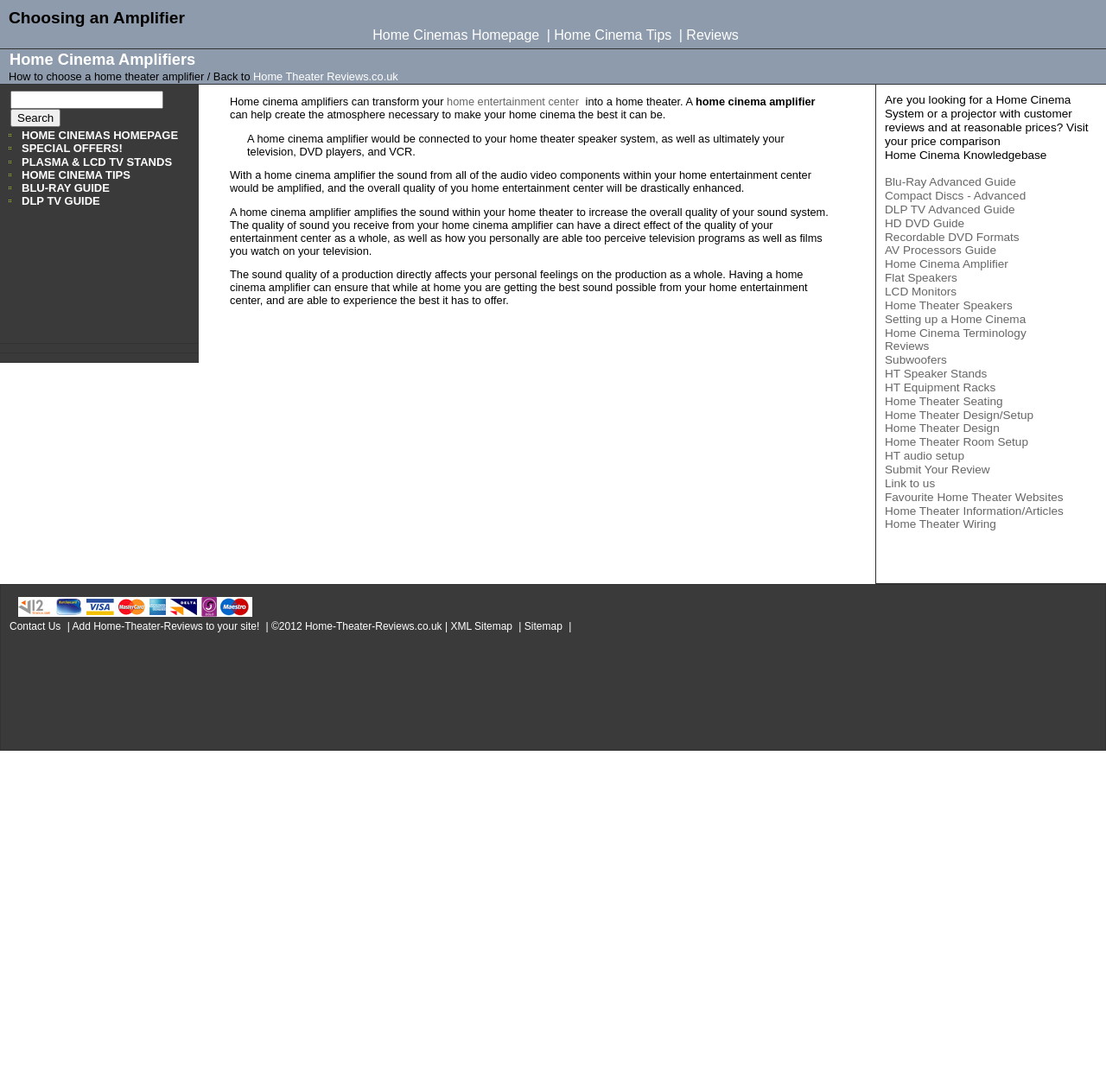What is the main topic of this webpage?
Provide a fully detailed and comprehensive answer to the question.

Based on the webpage content, I can see that the main topic is about home theater amplifiers, as it provides information on how to choose a home theater amplifier and its importance in a home entertainment center.